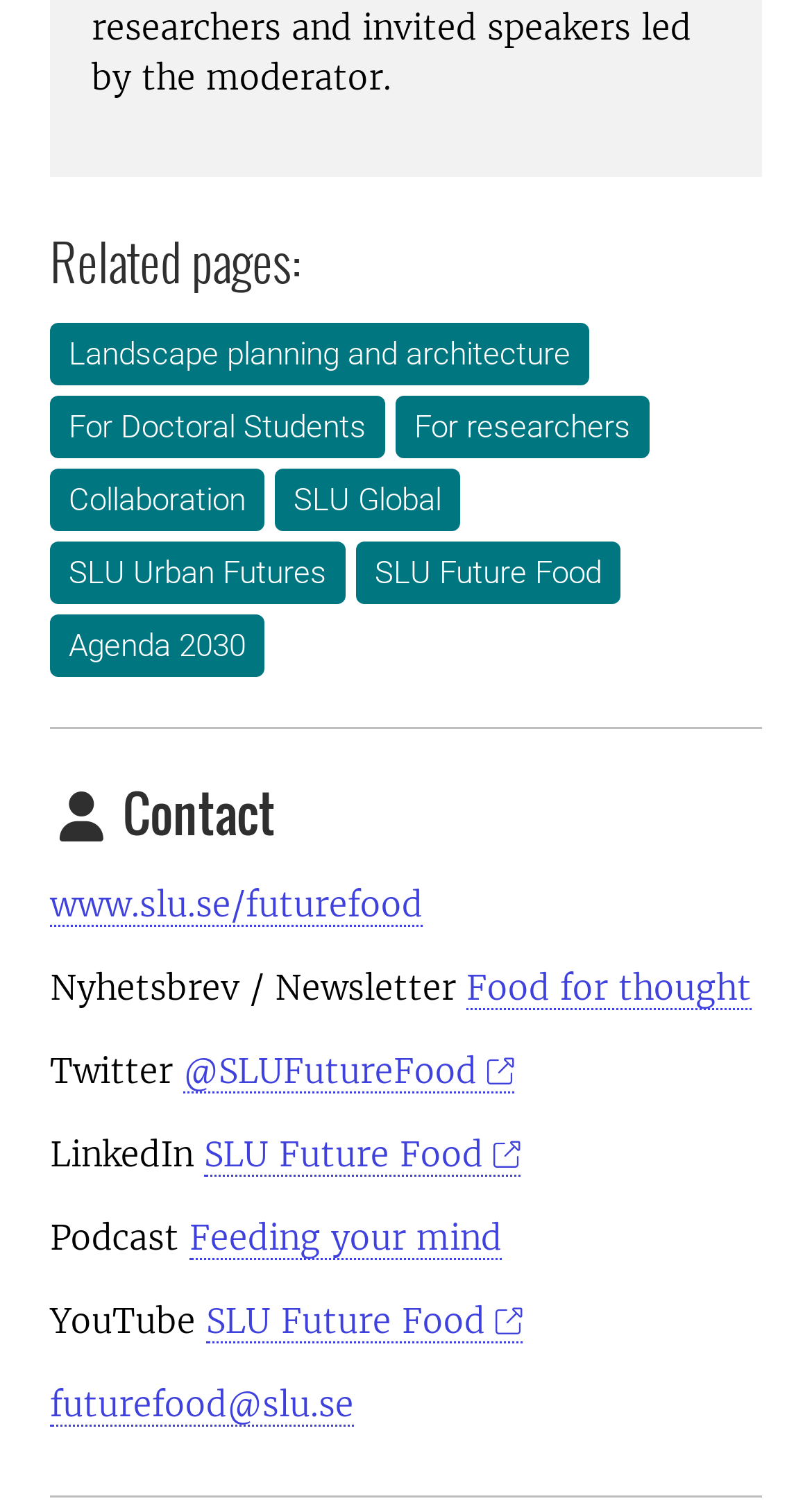What is the name of the podcast?
From the image, provide a succinct answer in one word or a short phrase.

Feeding your mind